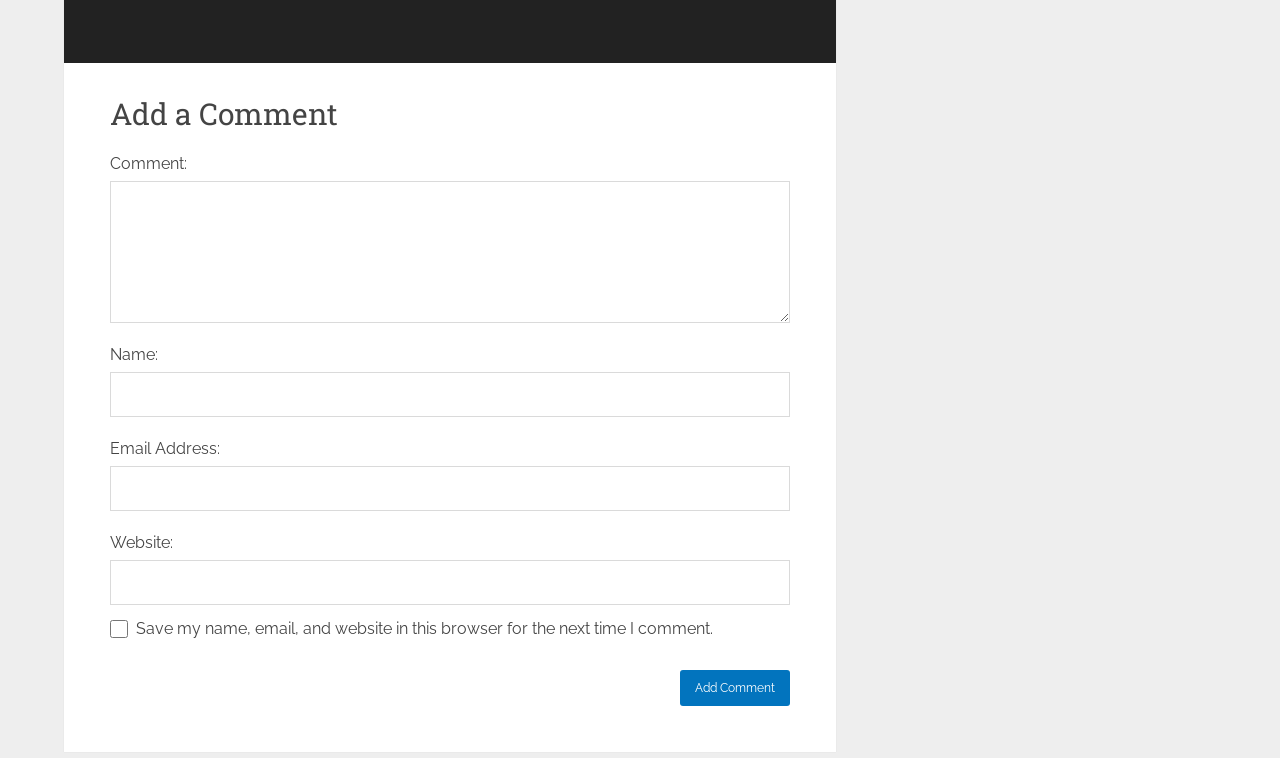What is the default state of the 'Save my name, email, and website' checkbox?
Carefully analyze the image and provide a detailed answer to the question.

The checkbox 'Save my name, email, and website in this browser for the next time I comment' is initially unchecked, indicating that the user's information will not be saved by default.